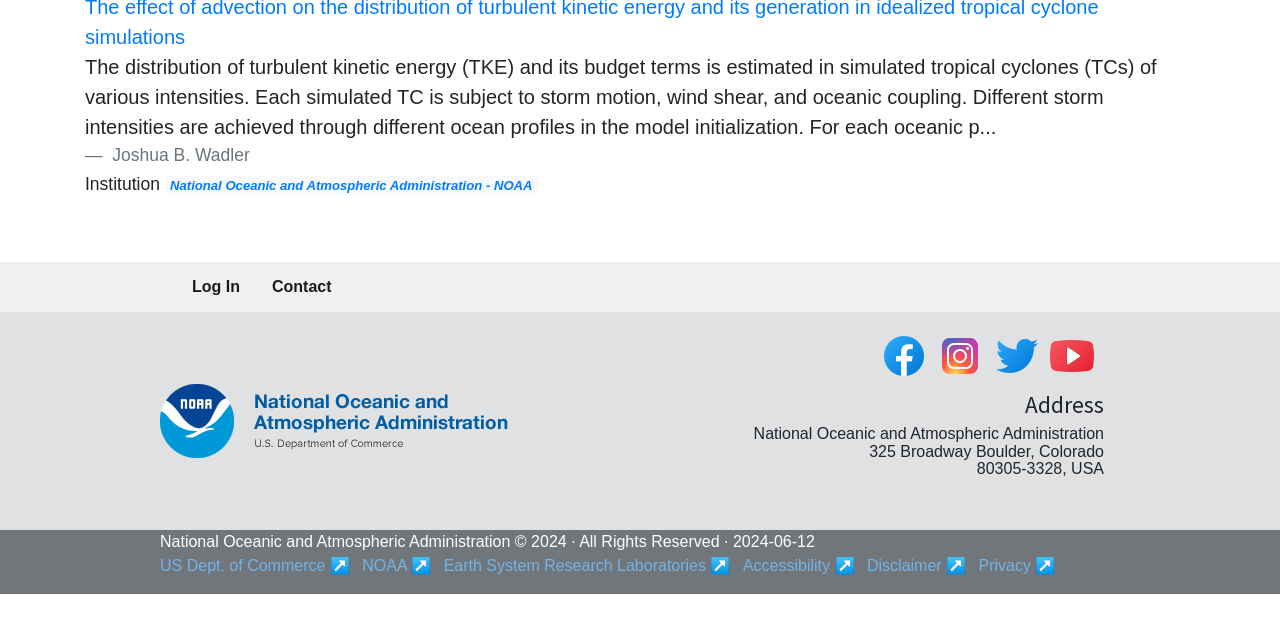Find the bounding box coordinates for the UI element whose description is: "alt="twitter"". The coordinates should be four float numbers between 0 and 1, in the format [left, top, right, bottom].

[0.775, 0.515, 0.819, 0.583]